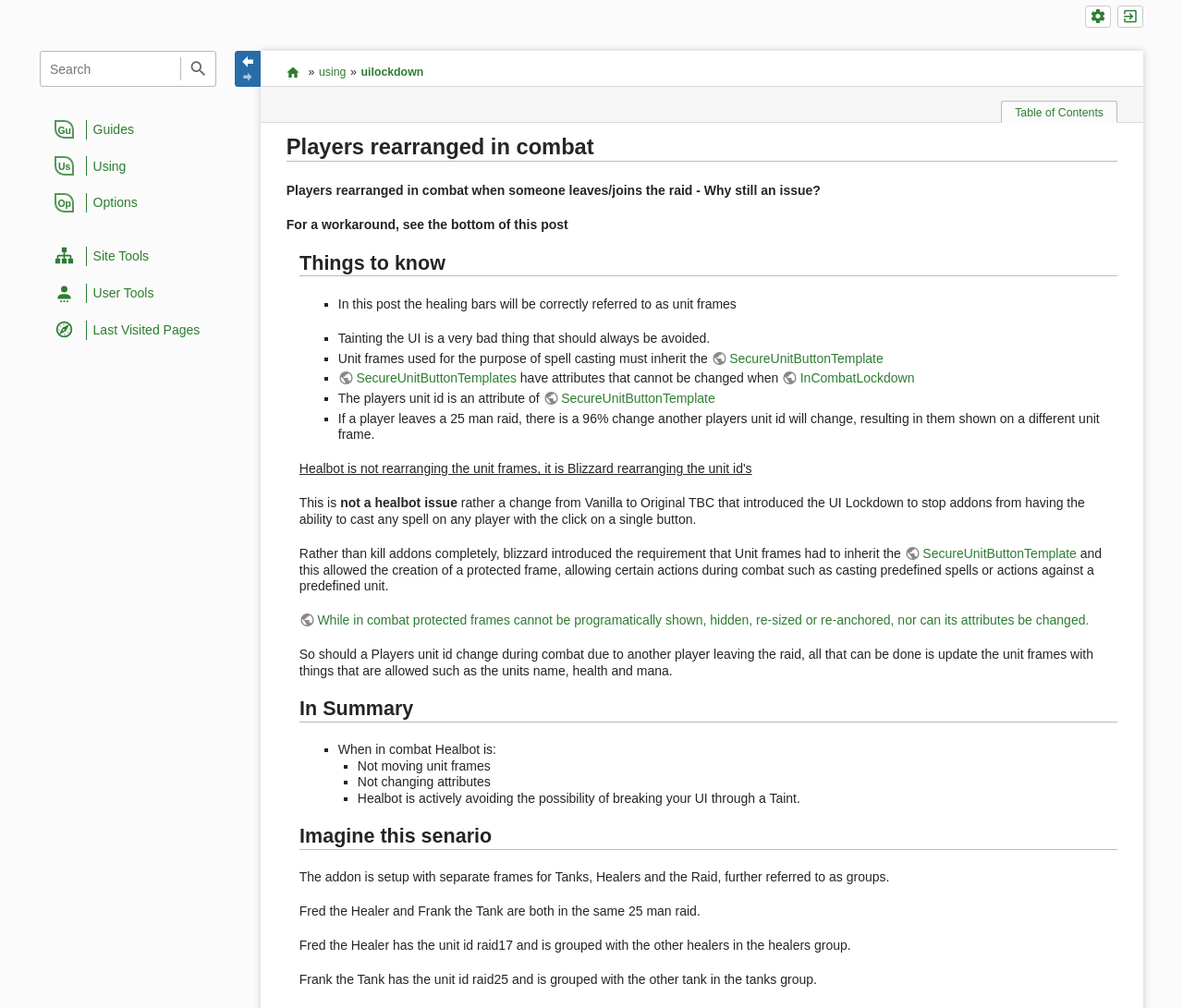What is the purpose of the 'Quick Search' feature?
Answer the question with a thorough and detailed explanation.

The 'Quick Search' feature is located at the top of the webpage and allows users to quickly search for specific content within the webpage. It consists of a textbox and a search button, enabling users to input their search queries and retrieve relevant results.